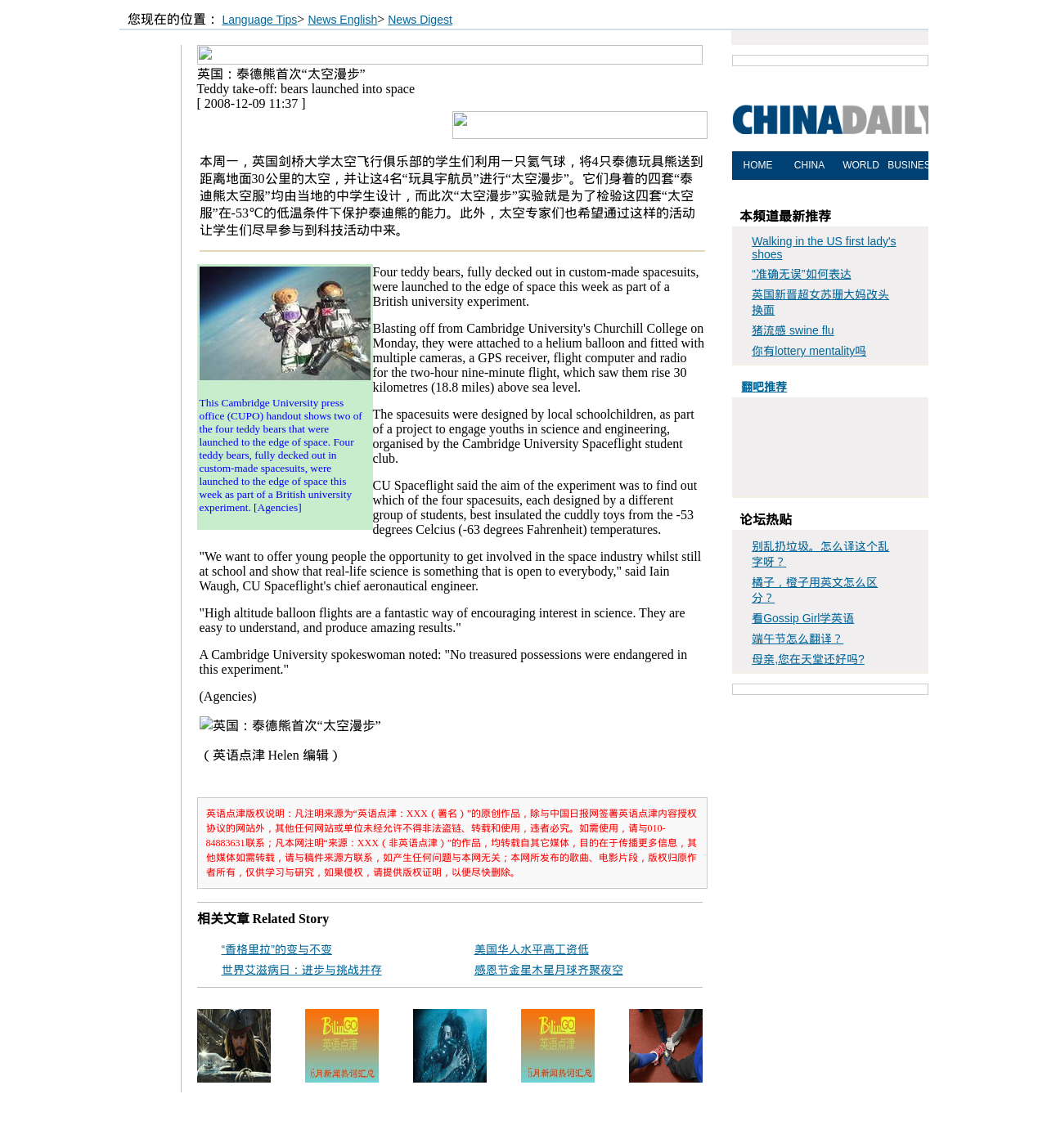Locate the bounding box coordinates of the item that should be clicked to fulfill the instruction: "View the related story '香格里拉”的变与不变'".

[0.188, 0.039, 0.675, 0.952]